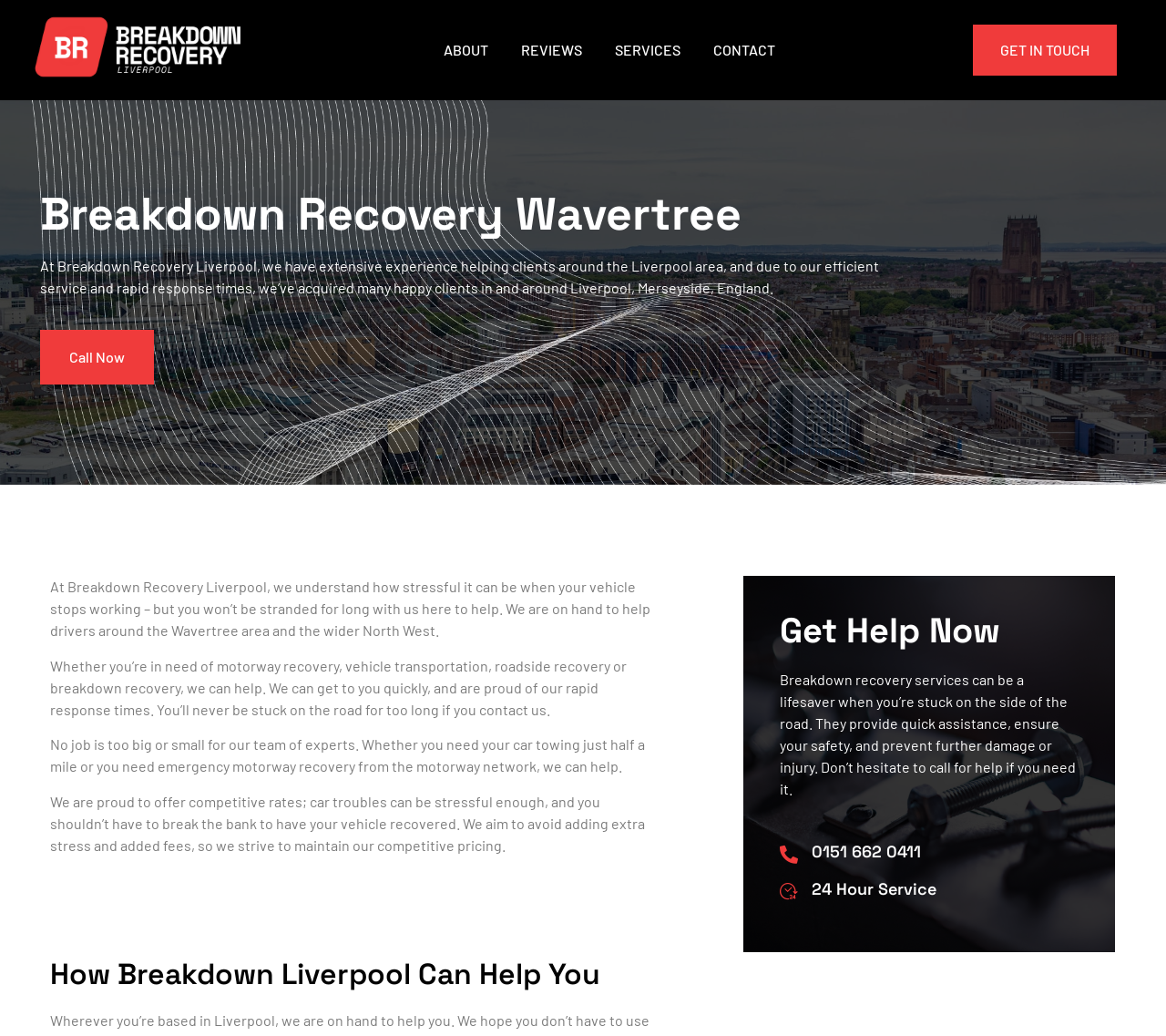Convey a detailed summary of the webpage, mentioning all key elements.

This webpage is about Breakdown Recovery Liverpool, a service that provides reliable breakdown services to individuals in Wavertree and surrounding areas. 

At the top of the page, there are four links: "ABOUT", "REVIEWS", "SERVICES", and "CONTACT", which are positioned horizontally next to each other. 

Below these links, there is a heading that reads "Breakdown Recovery Wavertree". 

Following this heading, there is a paragraph of text that explains the service's experience in helping clients around the Liverpool area. 

To the right of this paragraph, there is a "Call Now" link. 

Below the paragraph, there are three more paragraphs of text that describe the service's ability to help drivers in need of motorway recovery, vehicle transportation, roadside recovery, or breakdown recovery. These paragraphs are positioned vertically, one after the other. 

After these paragraphs, there is a heading that reads "How Breakdown Liverpool Can Help You". 

Below this heading, there is another heading that reads "Get Help Now". 

To the right of this heading, there is a paragraph of text that explains the importance of breakdown recovery services. 

Below this paragraph, there is an empty link, followed by a heading that displays a phone number, "0151 662 0411", which is also a clickable link. 

Finally, there is a heading that reads "24 Hour Service", positioned below the phone number.